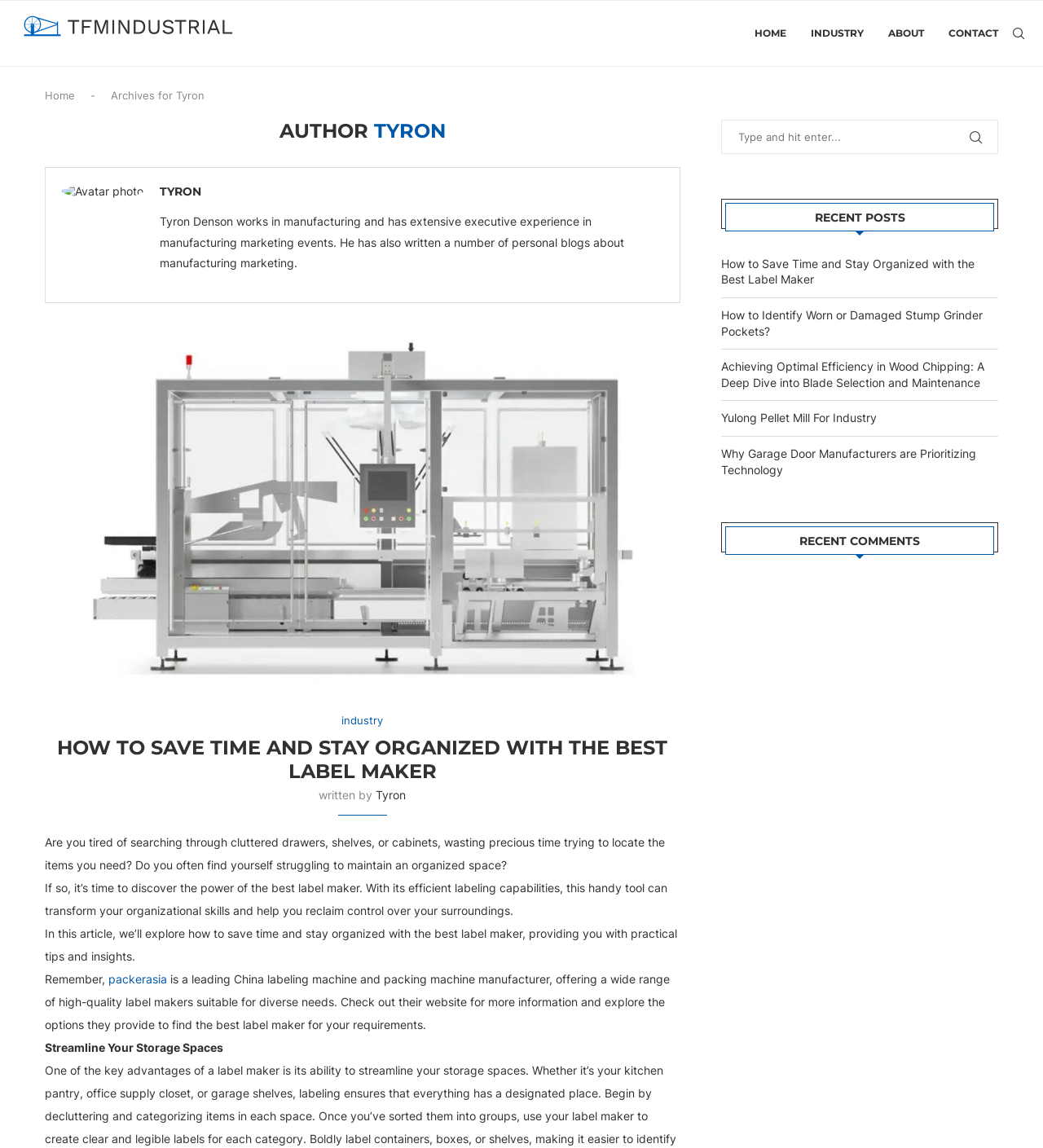Could you find the bounding box coordinates of the clickable area to complete this instruction: "Search for something"?

[0.691, 0.104, 0.957, 0.134]